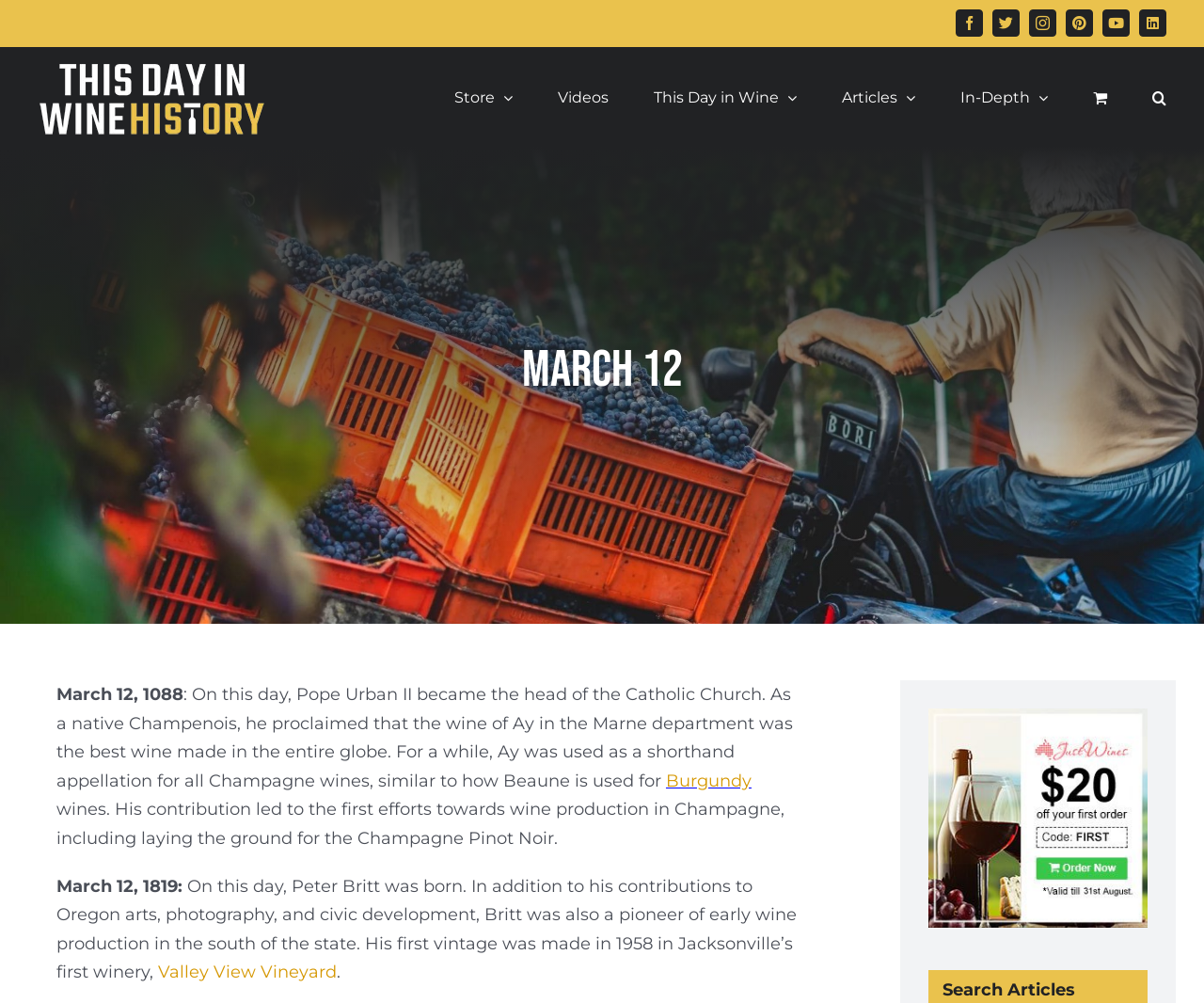Please provide a one-word or short phrase answer to the question:
What is the name of the first winery in Jacksonville?

Valley View Vineyard